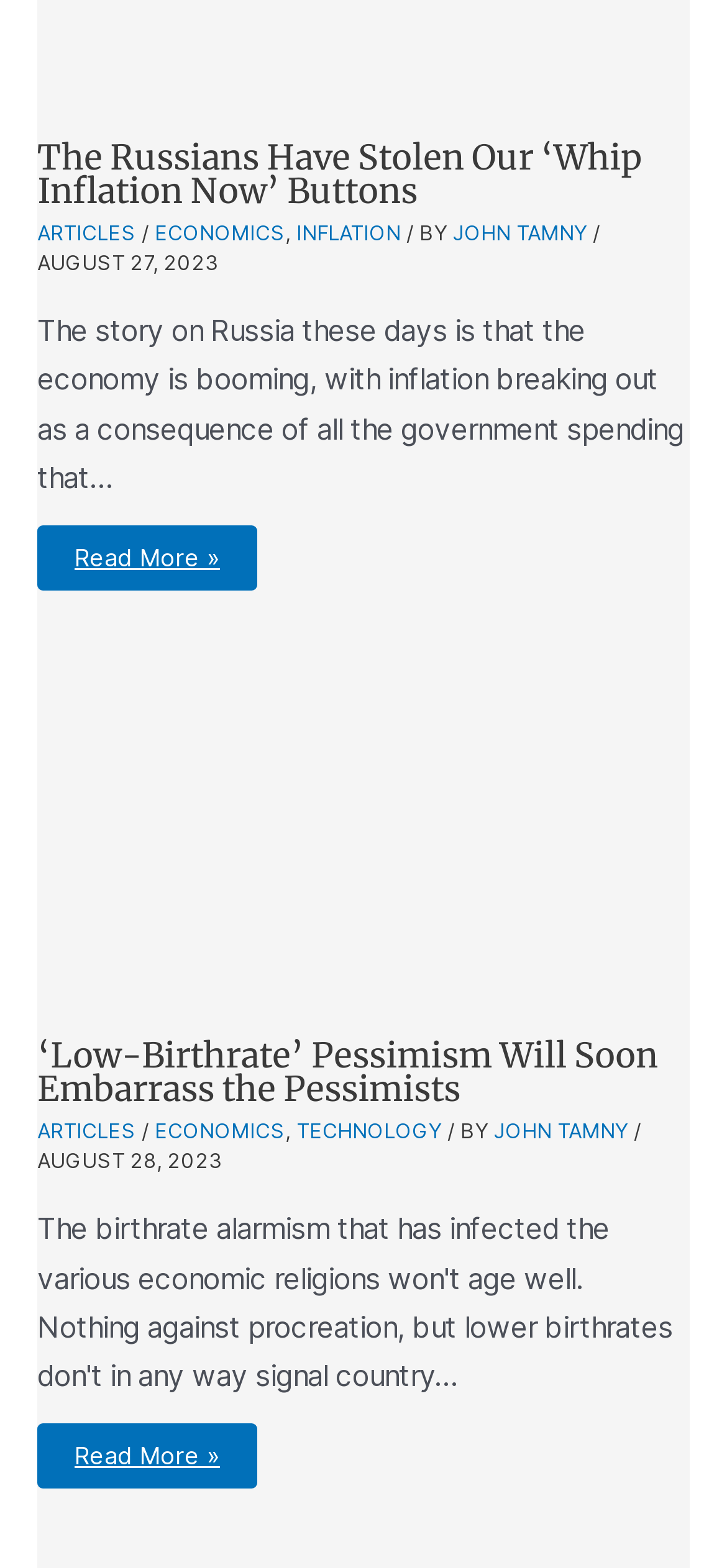Find the bounding box coordinates of the clickable element required to execute the following instruction: "Read more about 'Low-Birthrate’ Pessimism Will Soon Embarrass the Pessimists'". Provide the coordinates as four float numbers between 0 and 1, i.e., [left, top, right, bottom].

[0.051, 0.51, 0.949, 0.532]